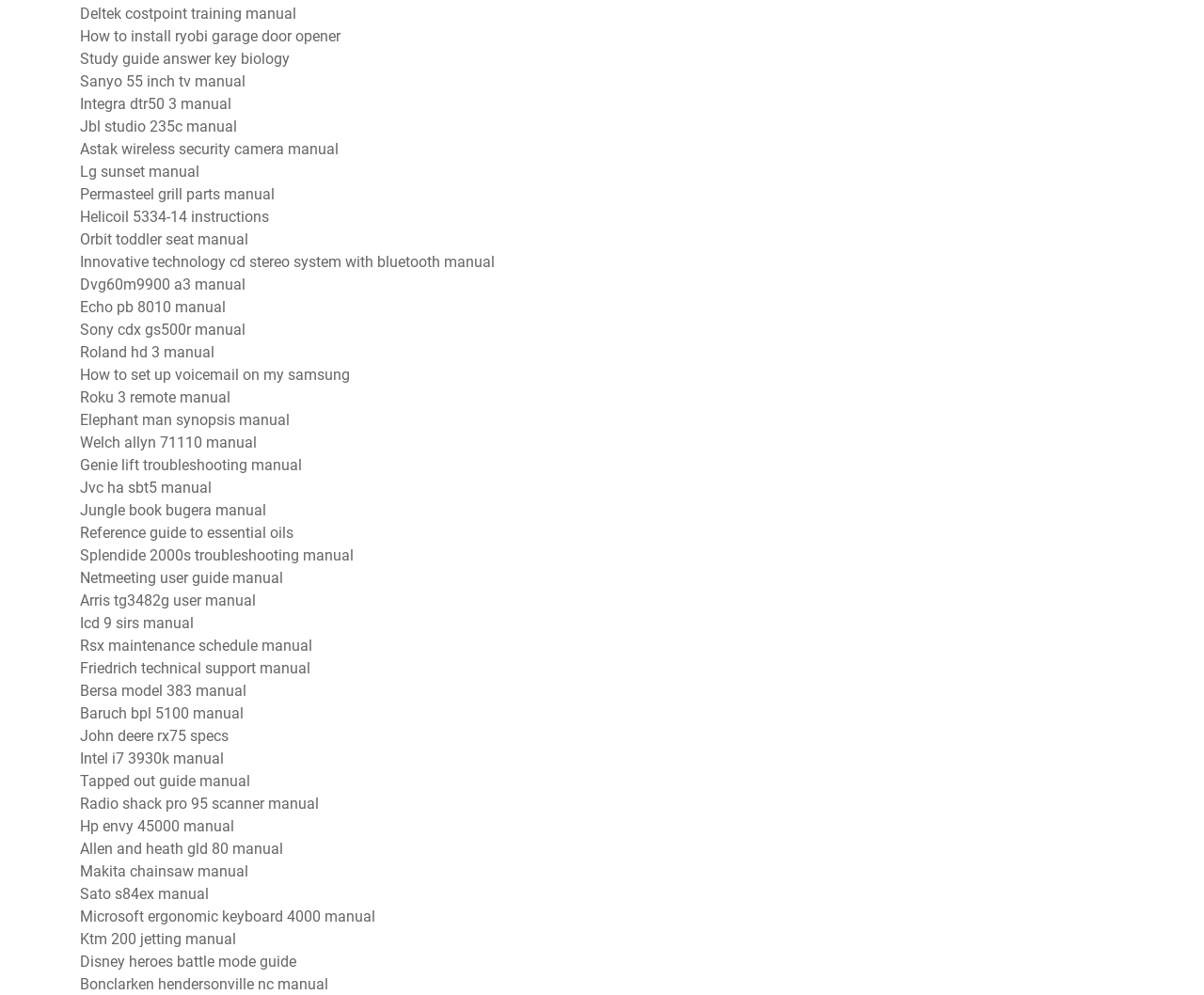Please identify the coordinates of the bounding box that should be clicked to fulfill this instruction: "Open Jbl studio 235c manual".

[0.066, 0.118, 0.197, 0.136]